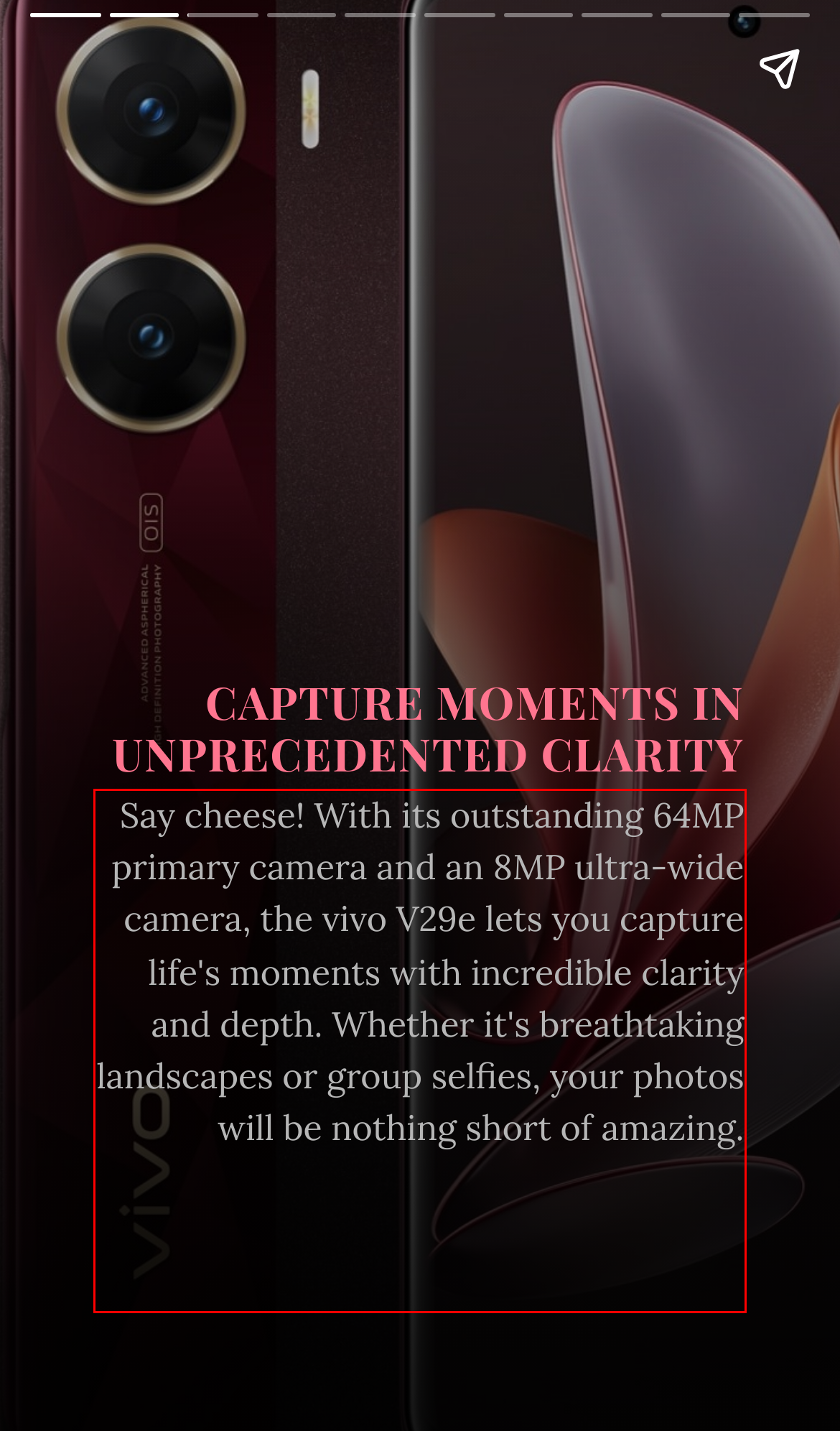Within the provided webpage screenshot, find the red rectangle bounding box and perform OCR to obtain the text content.

Exciting news! The brand-new vivo V29e is here, boasting a 64MP primary camera and a 50MP front camera. And the best part? You can buy this smartphone for just Rs.15,499 in a special discount sale – that's less than half the original price of Rs. 31,999. Hold on to your seats because you won't want to miss out on this incredible offer!